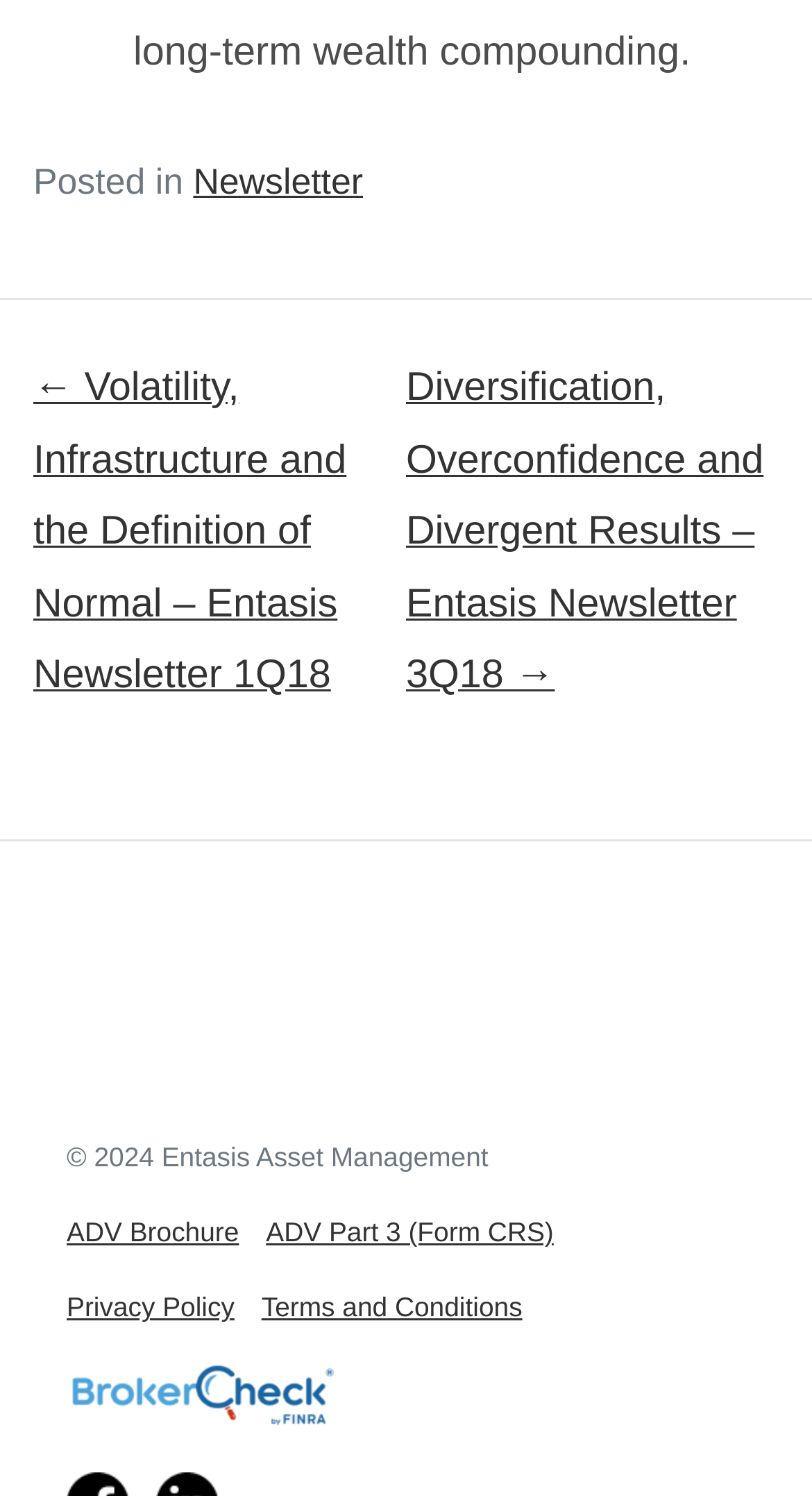Locate the UI element described by ADV Part 3 (Form CRS) in the provided webpage screenshot. Return the bounding box coordinates in the format (top-left x, top-left y, bottom-right x, bottom-right y), ensuring all values are between 0 and 1.

[0.328, 0.813, 0.682, 0.834]